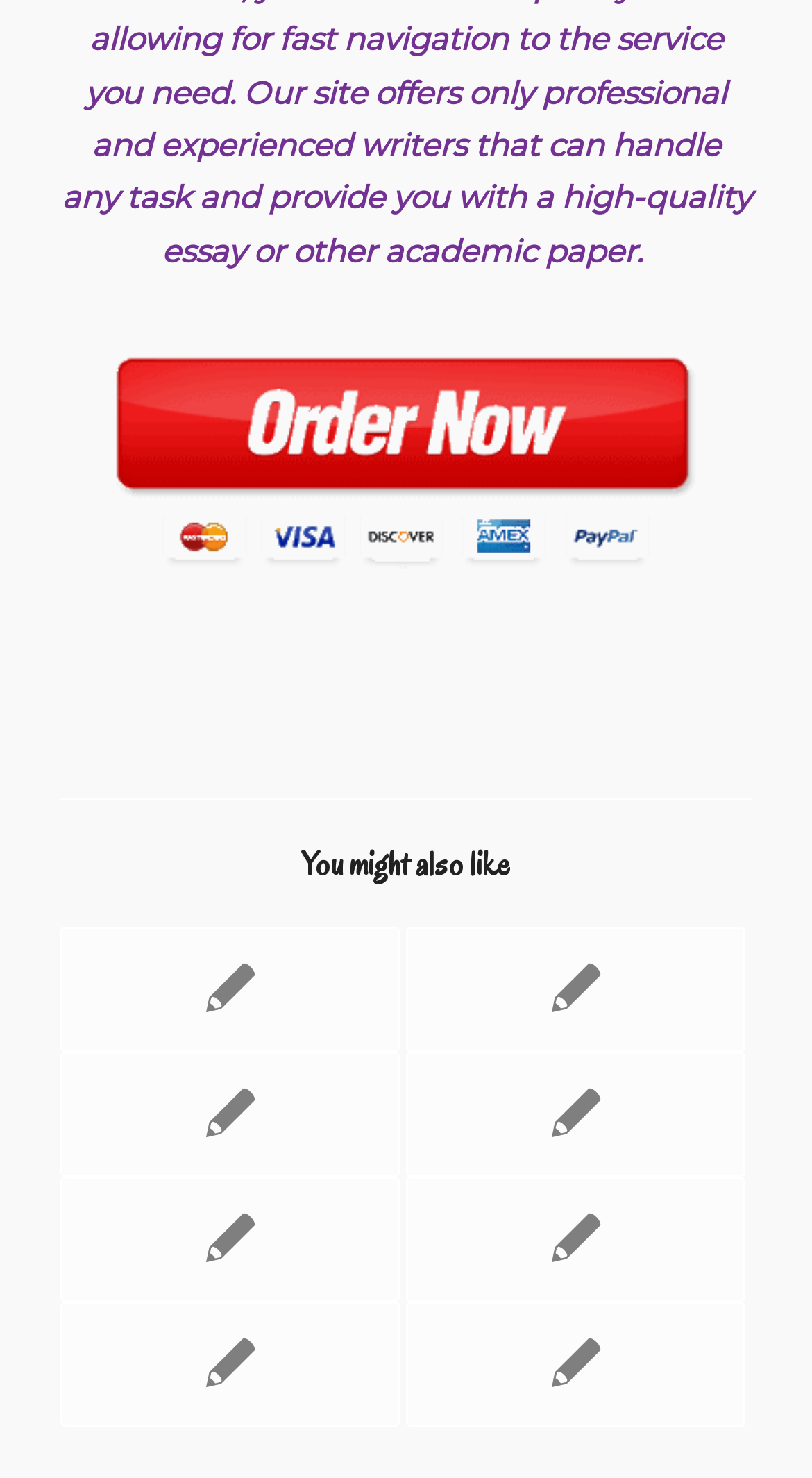Please specify the bounding box coordinates of the element that should be clicked to execute the given instruction: 'click on 'SOCW-6520 Social Work''. Ensure the coordinates are four float numbers between 0 and 1, expressed as [left, top, right, bottom].

[0.075, 0.711, 0.492, 0.796]